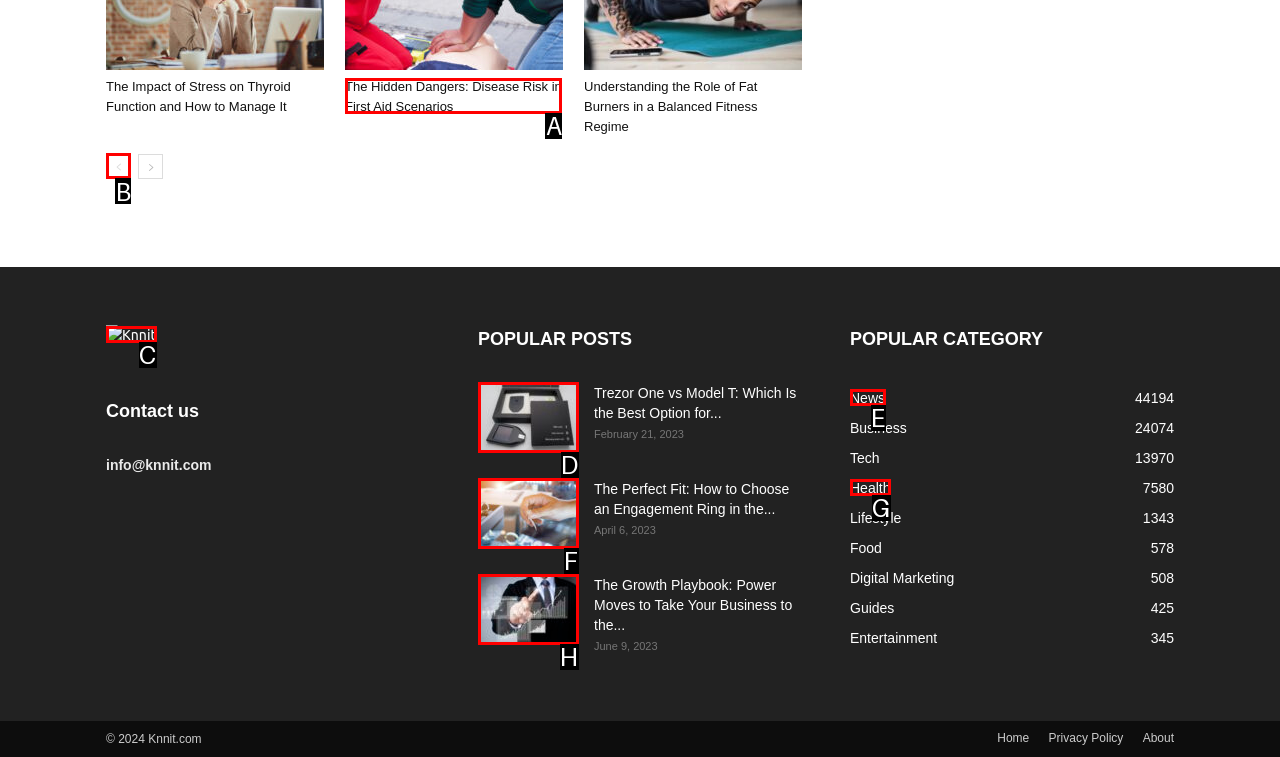Determine the HTML element to click for the instruction: Click on the 'prev-page' link.
Answer with the letter corresponding to the correct choice from the provided options.

B